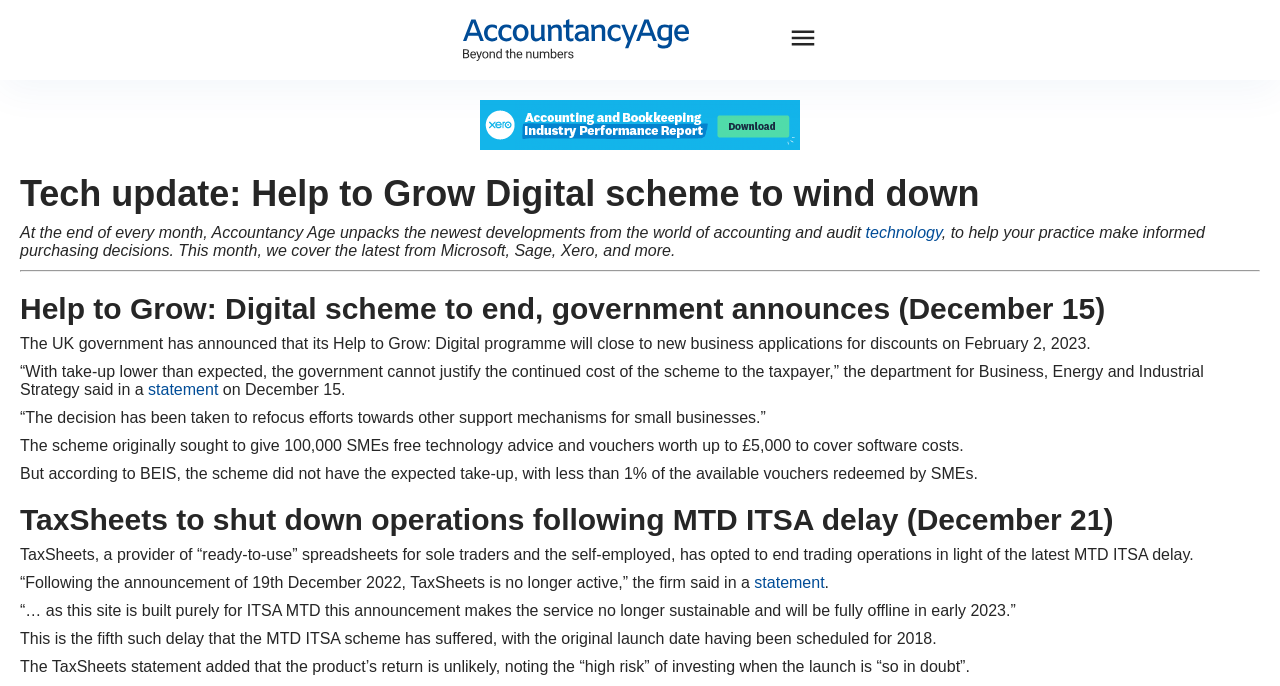Examine the image carefully and respond to the question with a detailed answer: 
What is the maximum voucher value for the Help to Grow: Digital scheme?

Based on the webpage content, the Help to Grow: Digital scheme originally sought to give 100,000 SMEs free technology advice and vouchers worth up to £5,000 to cover software costs. However, the scheme did not have the expected take-up, leading to its closure.